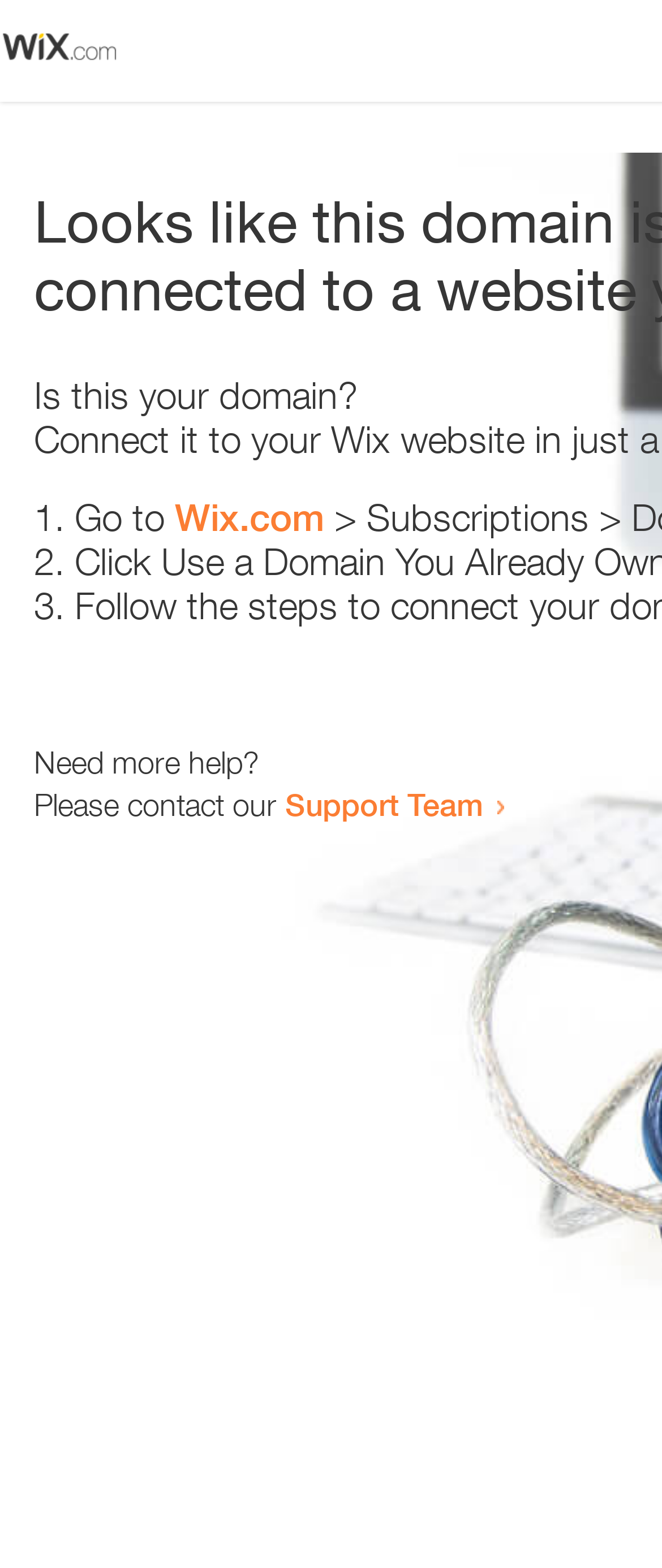Please determine the headline of the webpage and provide its content.

Looks like this domain isn't
connected to a website yet